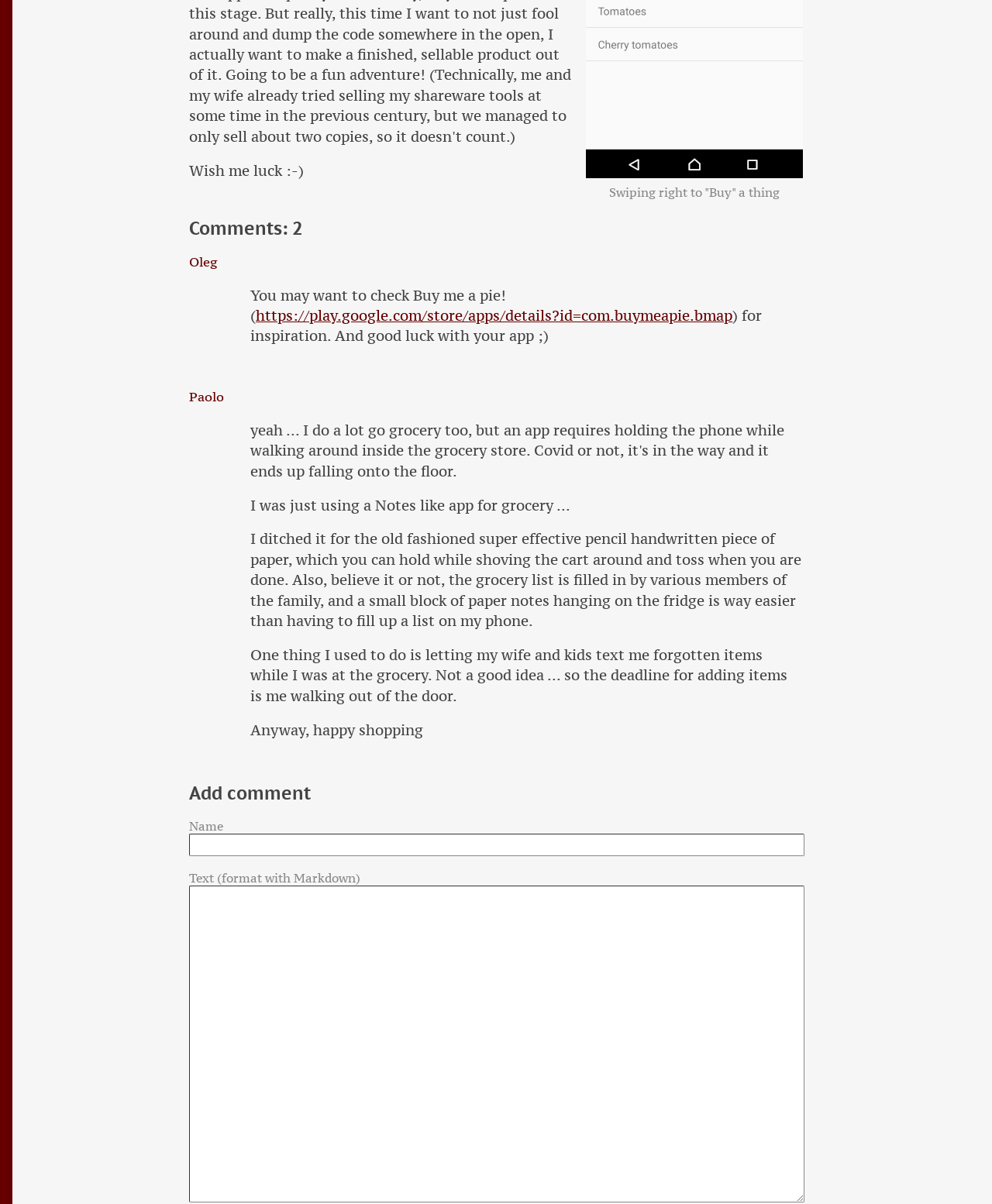Who is the first person to comment?
We need a detailed and exhaustive answer to the question. Please elaborate.

The answer can be found in the static text element that says 'Oleg' which is the first comment.